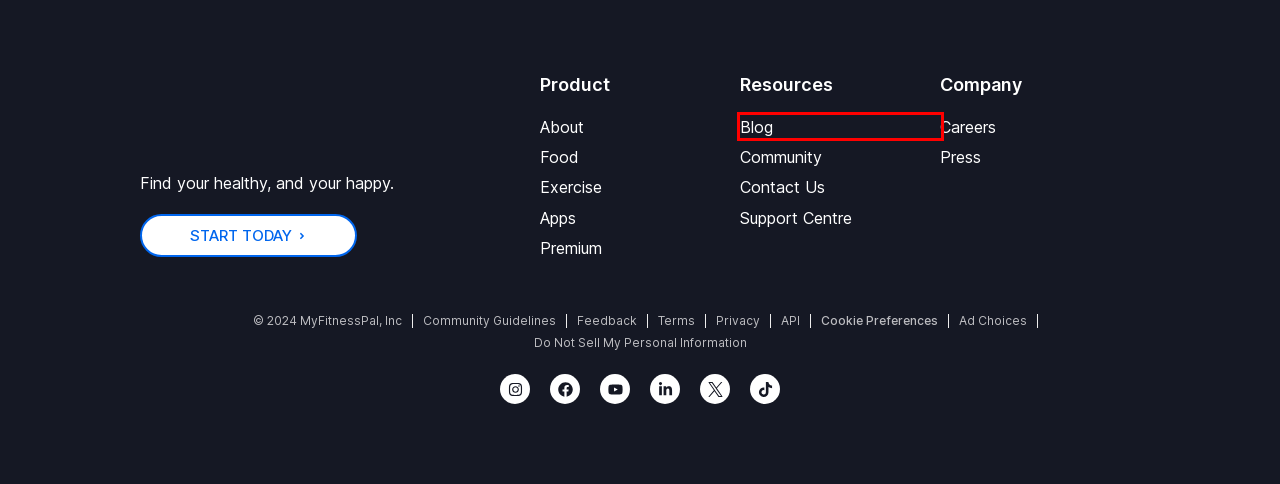You are provided a screenshot of a webpage featuring a red bounding box around a UI element. Choose the webpage description that most accurately represents the new webpage after clicking the element within the red bounding box. Here are the candidates:
A. MyFitnessPal Blog | MyFitnessPal
B. Jobs at MyFitnessPal
C. Free Calorie Counter, Diet & Exercise Journal | MyFitnessPal
D. Calorie Tracker & BMR Calculator to Reach Your Goals | MyFitnessPal
E. Privacy Policy | MyFitnessPal
F. Data Usage | MyFitnessPal
G. Free Calorie Counter, Diet & Exercise Journal | MyFitnessPal.com
H. Terms & Conditions | MyFitnessPal

A